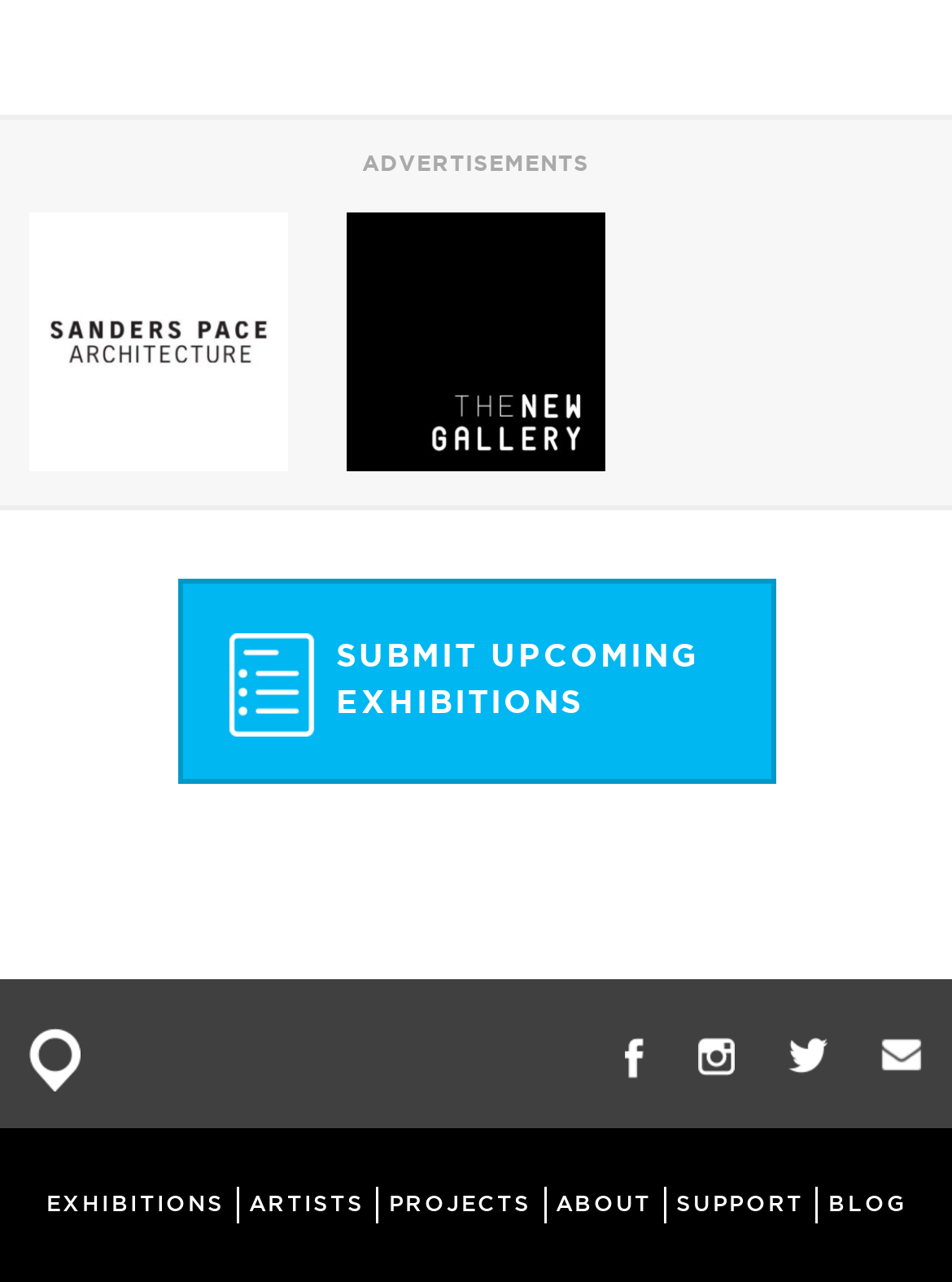Could you highlight the region that needs to be clicked to execute the instruction: "contact locatearts.org"?

[0.926, 0.809, 0.969, 0.839]